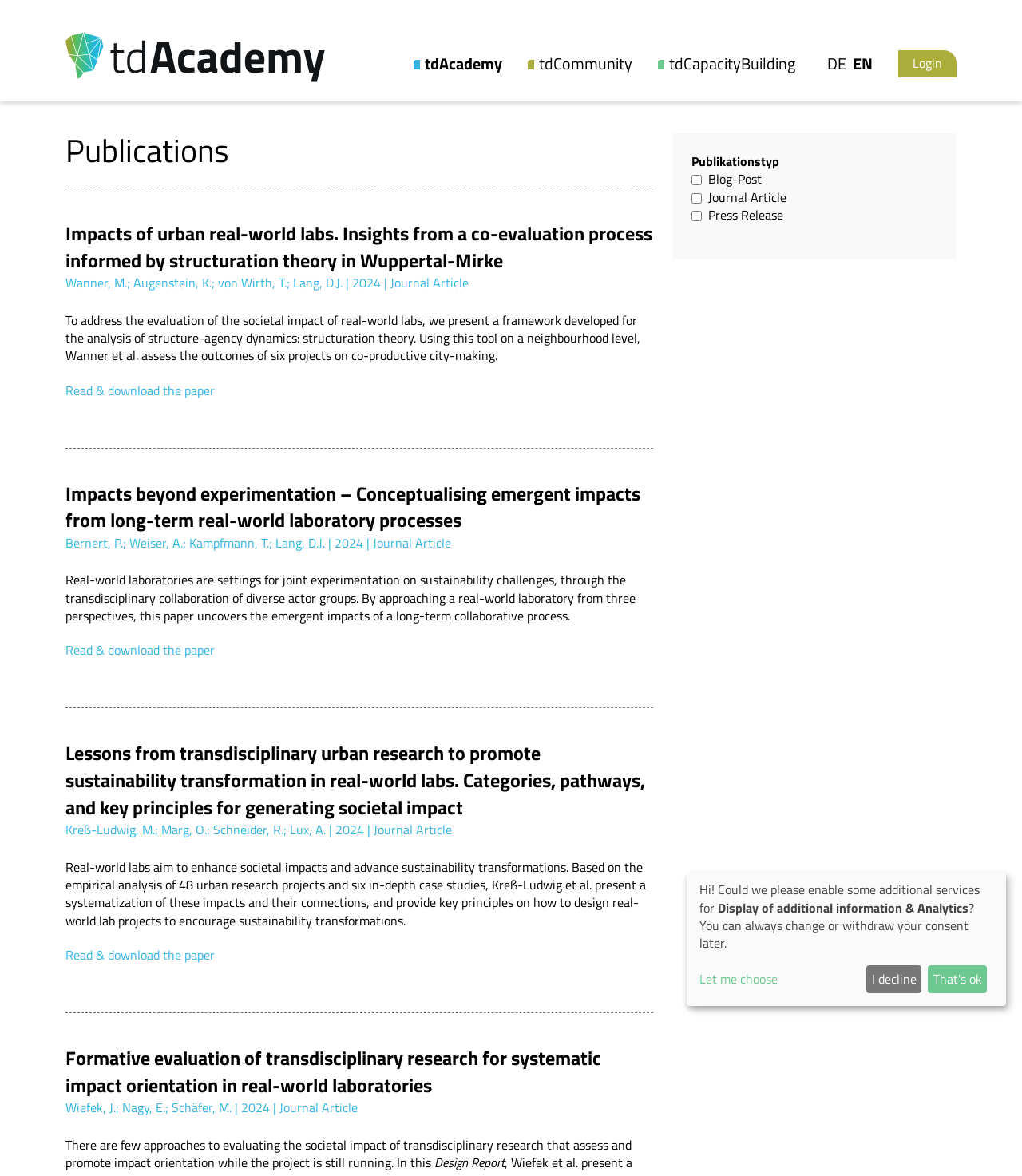Is the language selection option available?
Please give a detailed and thorough answer to the question, covering all relevant points.

The language selection option is available in the top-right corner of the webpage, where there are two links, 'DE UTSCH' and 'EN GLISH', which allow the user to switch between German and English languages.